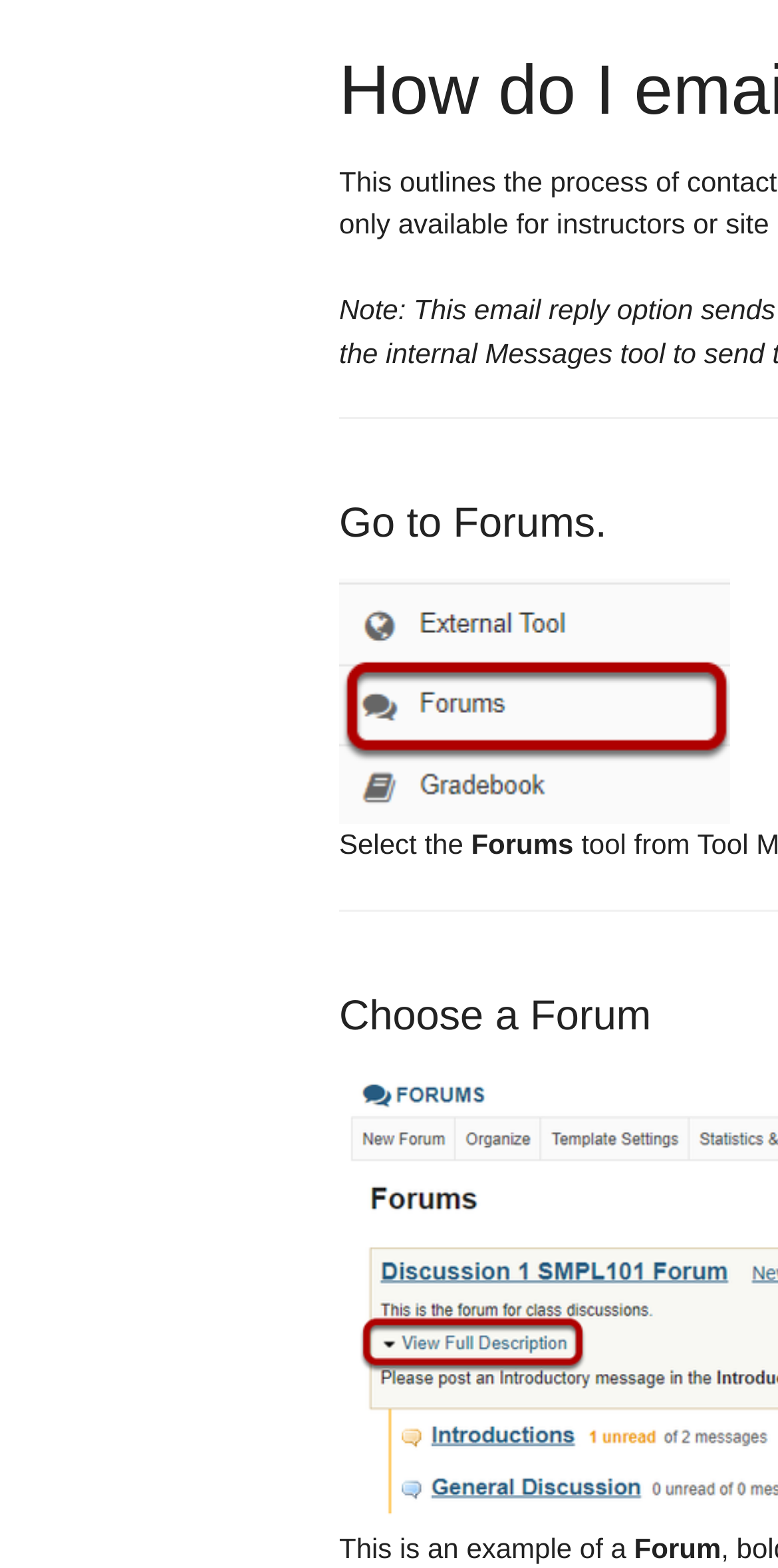Can you extract the primary headline text from the webpage?

How do I email a forum post author?